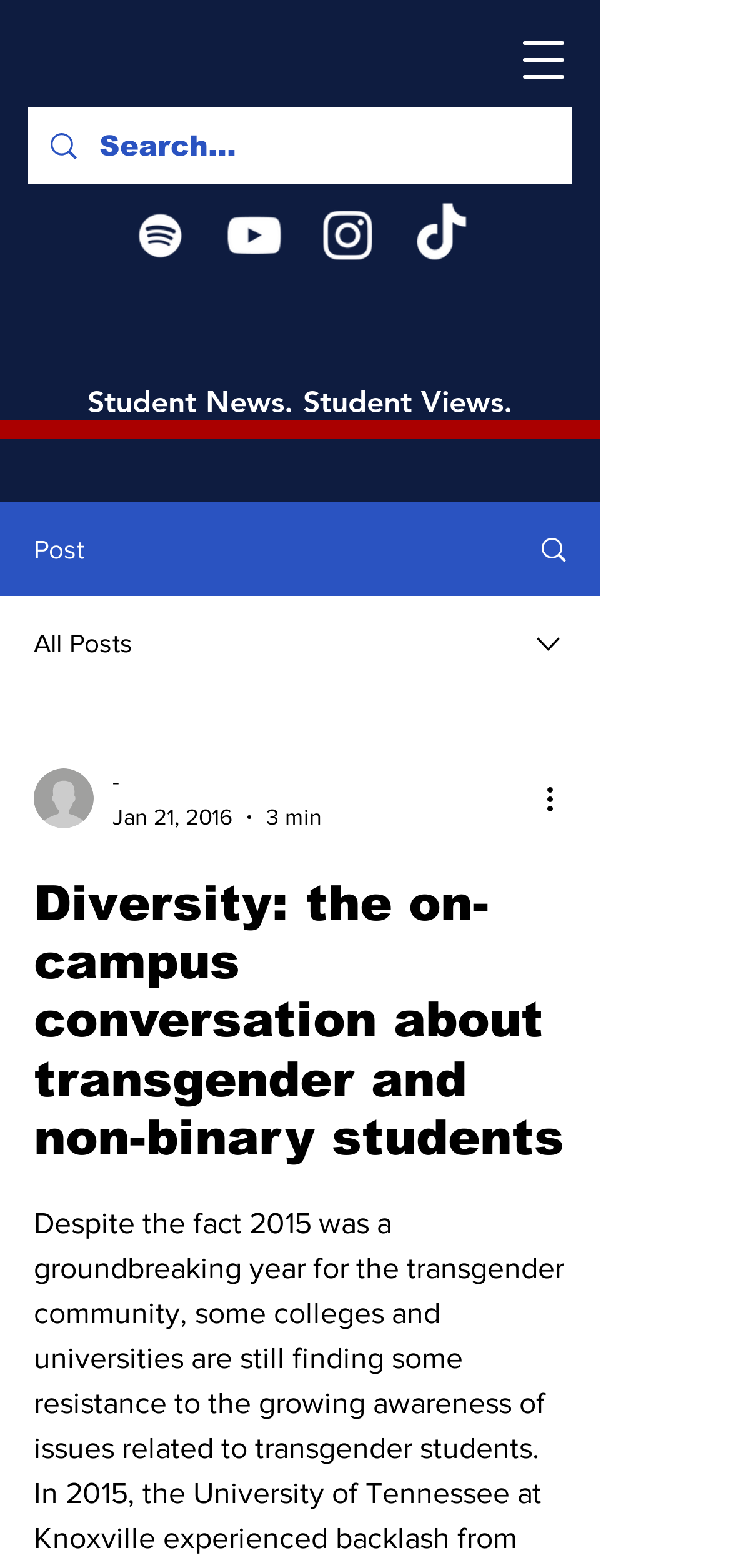Locate the bounding box coordinates of the element to click to perform the following action: 'Search for something'. The coordinates should be given as four float values between 0 and 1, in the form of [left, top, right, bottom].

[0.136, 0.068, 0.685, 0.117]